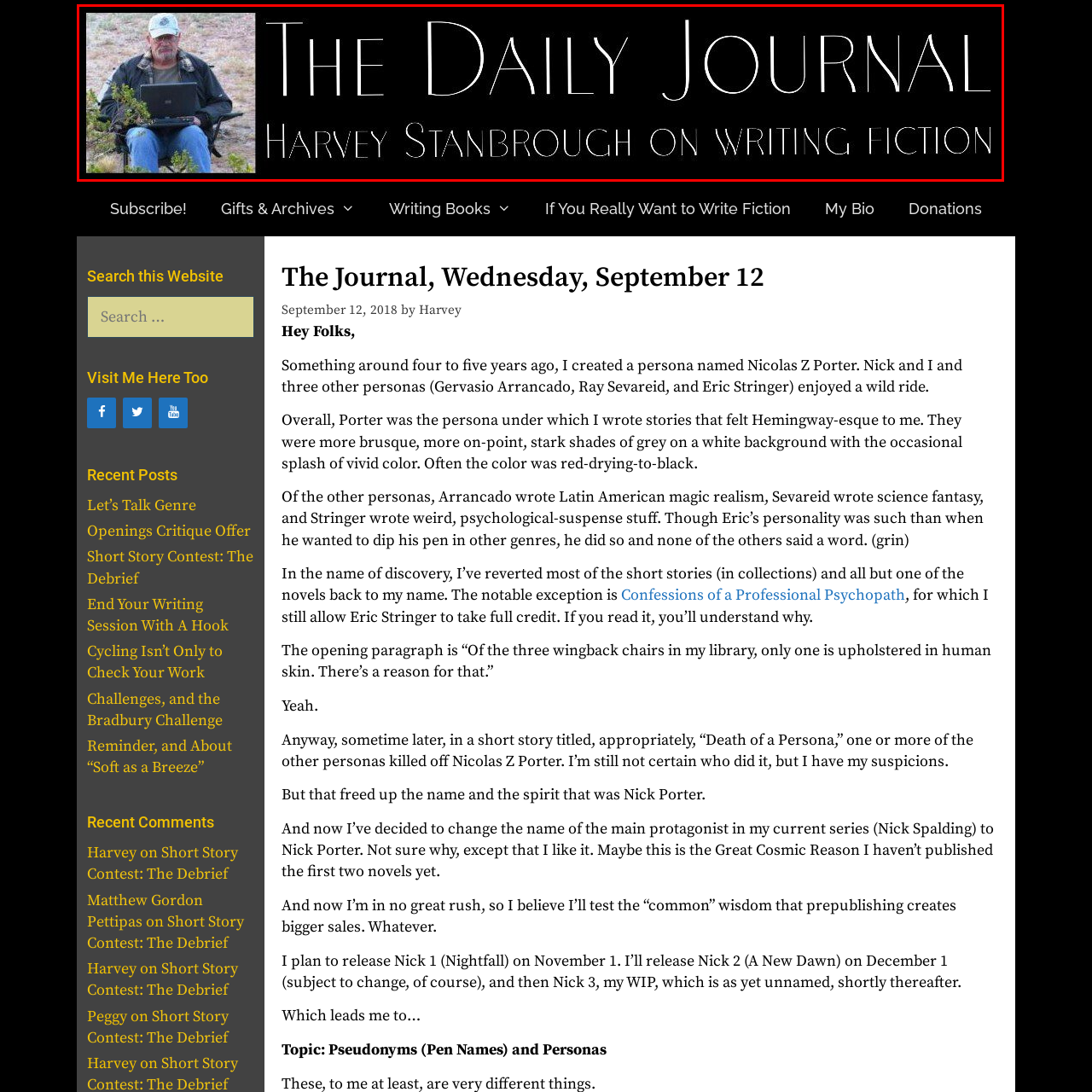Detail the scene within the red-bordered box in the image, including all relevant features and actions.

In this engaging image for "The Daily Journal," the unmistakable essence of a writer at work is captured. It features a man seated outdoors, immersed in his craft, with a laptop perched on his lap. Clad in a cap and casual attire, he appears relaxed yet focused, embodying the spirit of creative writing. The background hints at a natural setting, further emphasizing the peaceful yet productive ambiance conducive to inspiration. Above him, the journal's title boldly proclaims "HARVEY STANBROUGH ON WRITING FICTION," inviting readers into a world of thoughtfulness and literary exploration. This composition beautifully encapsulates the journey of a writer, making it a fitting representation for a journal dedicated to reflections on the writing life.